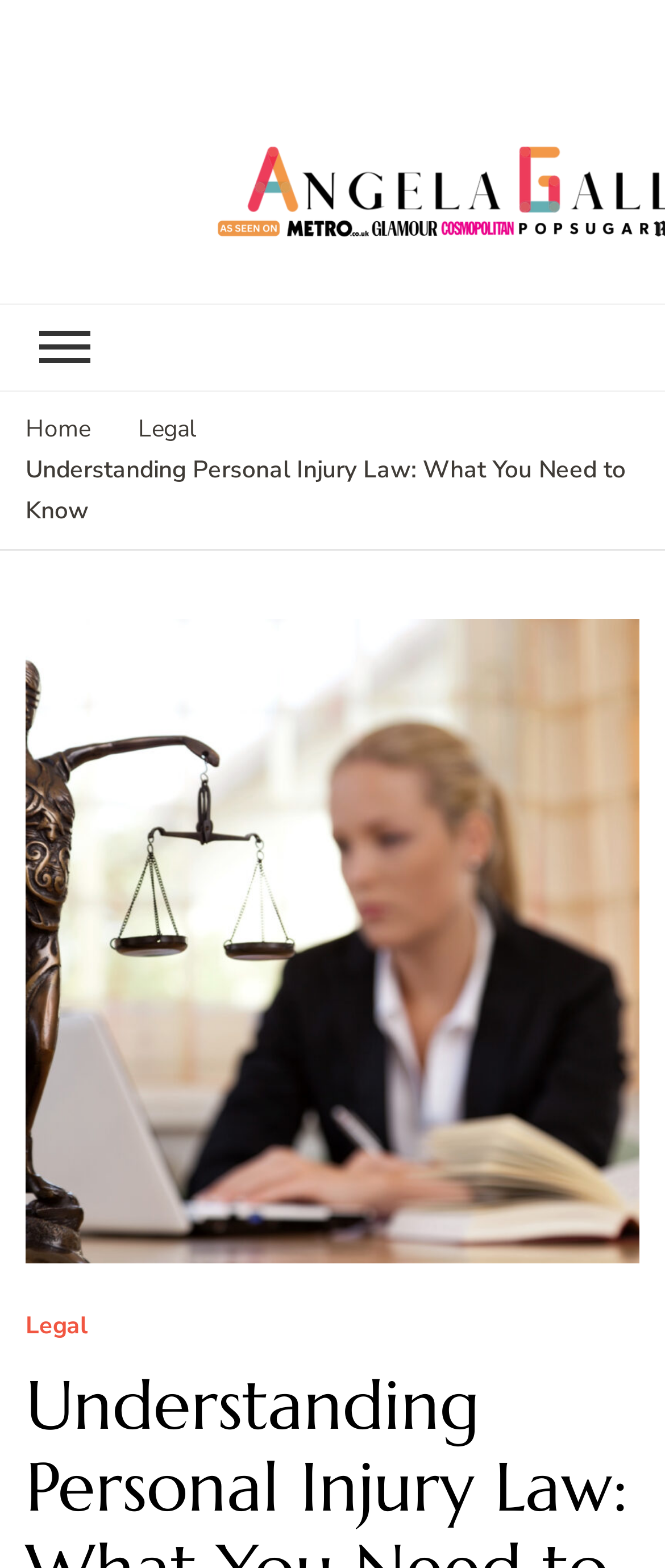What is the topic of the featured image?
Answer the question with as much detail as possible.

I analyzed the image description 'Did you know that not all personal injury attorneys are created equal these days? Here's the brief guide that makes choosing a personal injury lawyer simple.' and determined that the topic of the featured image is related to personal injury law.